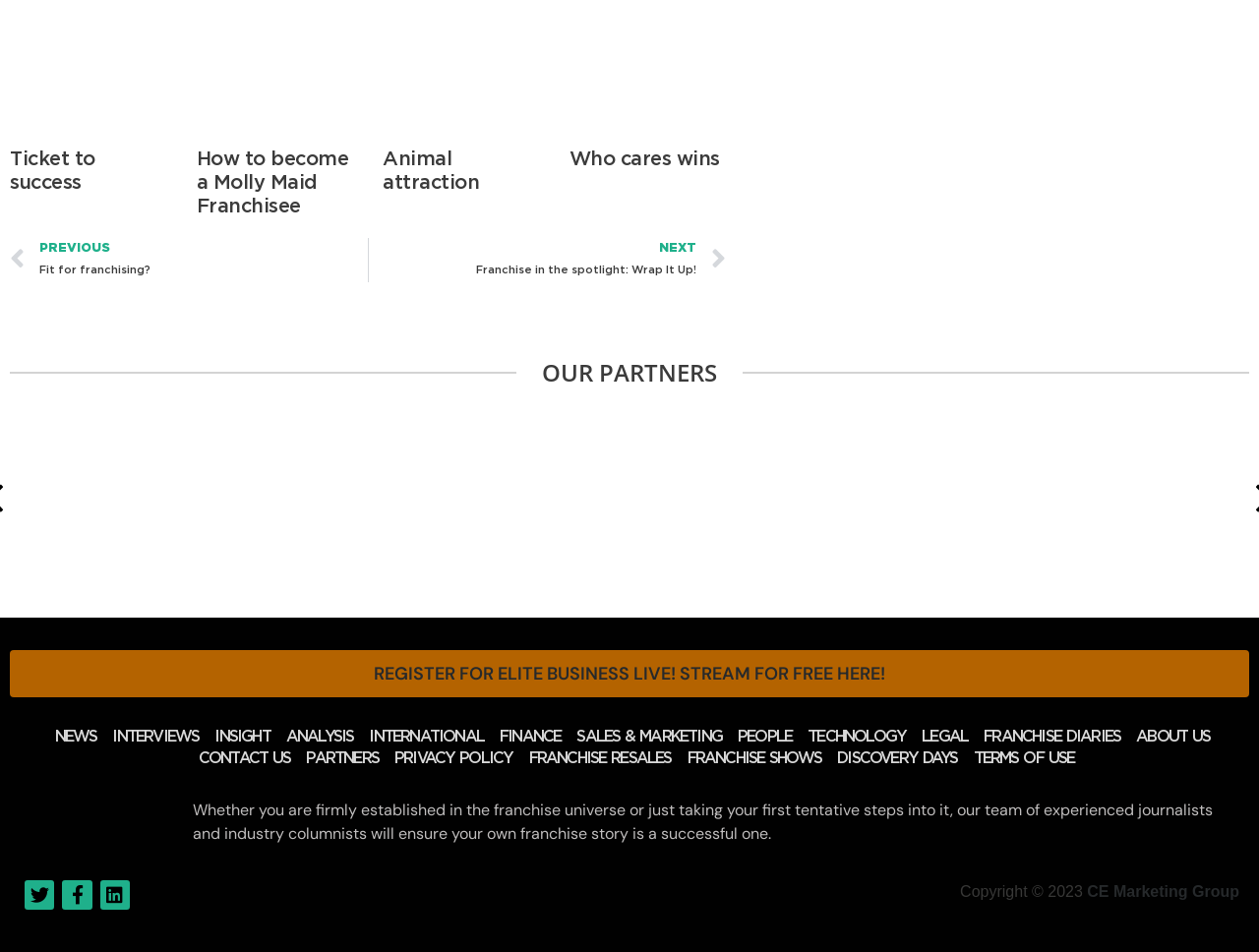Using the provided description: "parent_node: Animal attraction", find the bounding box coordinates of the corresponding UI element. The output should be four float numbers between 0 and 1, in the format [left, top, right, bottom].

[0.304, 0.025, 0.429, 0.134]